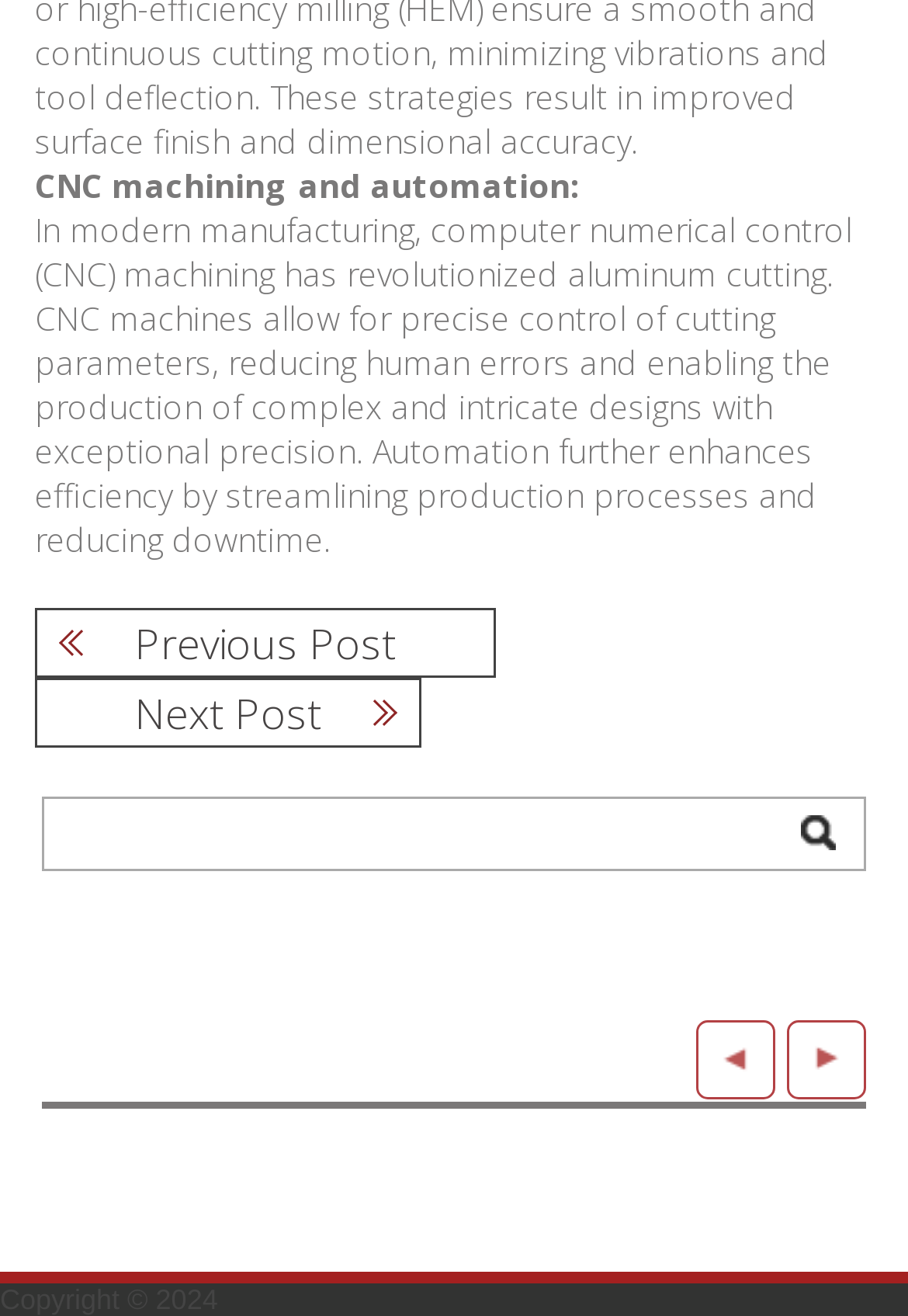Give a one-word or phrase response to the following question: What is the purpose of the search box?

To search for content